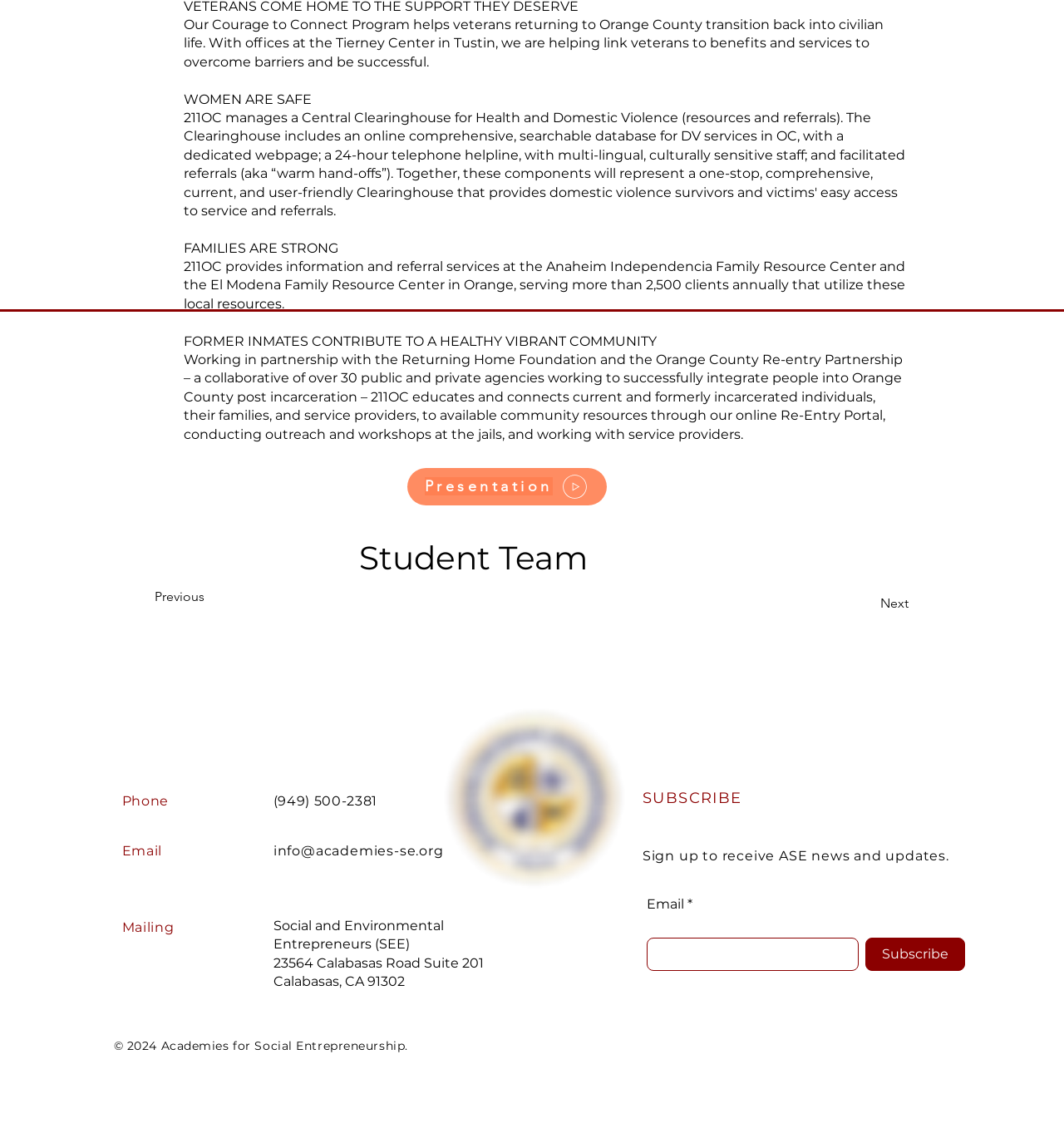Pinpoint the bounding box coordinates of the element that must be clicked to accomplish the following instruction: "Click the 'Subscribe' button". The coordinates should be in the format of four float numbers between 0 and 1, i.e., [left, top, right, bottom].

[0.813, 0.824, 0.907, 0.853]